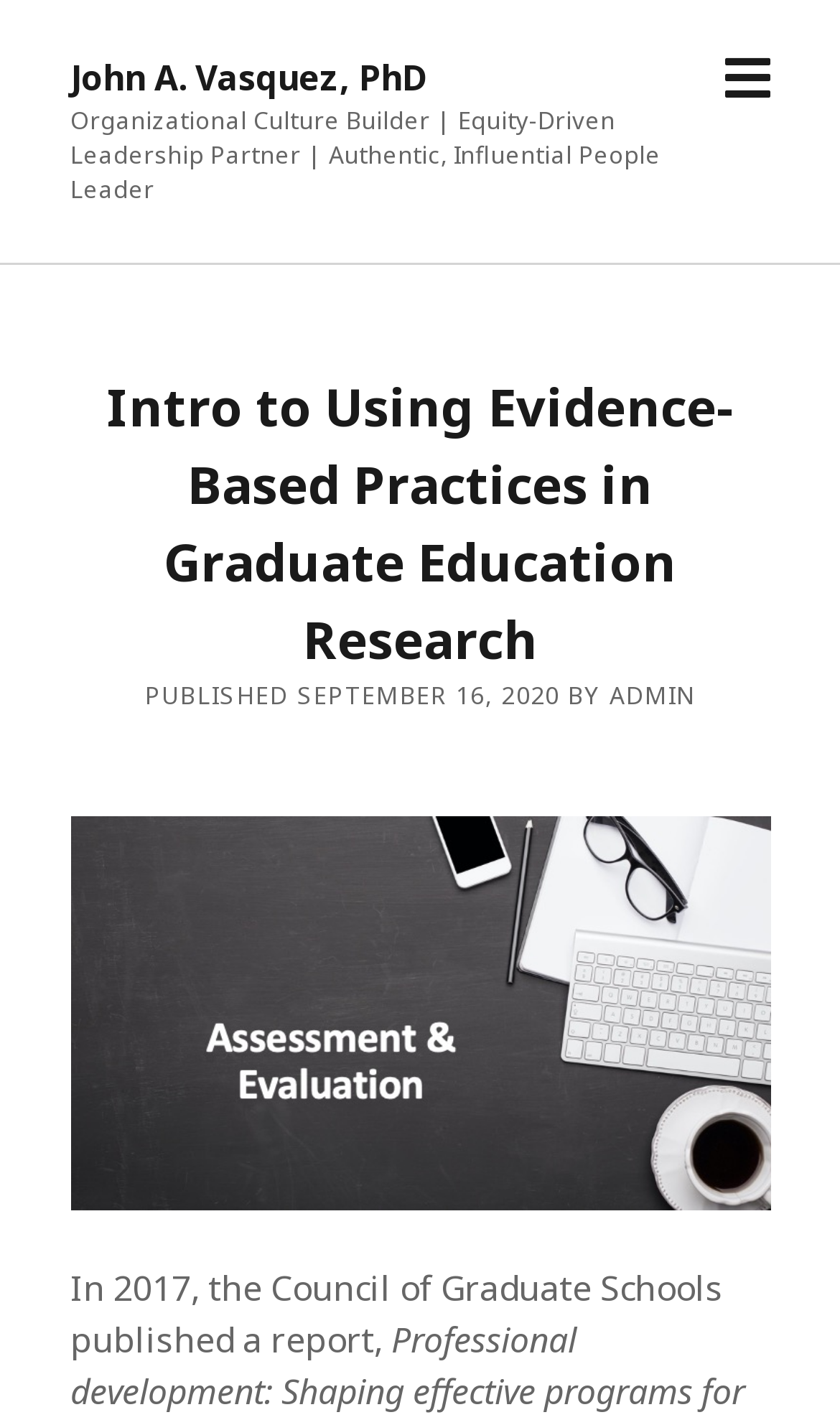What is the topic of the article?
Can you offer a detailed and complete answer to this question?

The topic of the article can be found by looking at the heading on the page, which says 'Intro to Using Evidence-Based Practices in Graduate Education Research'. This heading indicates the topic of the article.